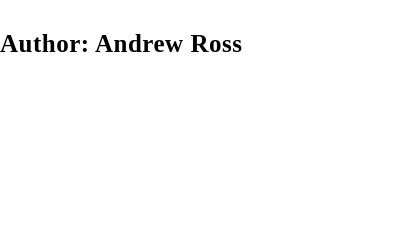Thoroughly describe the content and context of the image.

The image features the heading "Author: Andrew Ross," presenting the name prominently in a bold font. This designation indicates Andrew Ross's role as the contributing author for the piece. Positioned above content related to his writings, the heading serves as an introduction to his insights, particularly in the context of the articles that delve into cultural and political themes. It sets the stage for readers to engage with the thoughtful commentary provided by Ross, a notable figure in the realm of cultural studies and social critique.